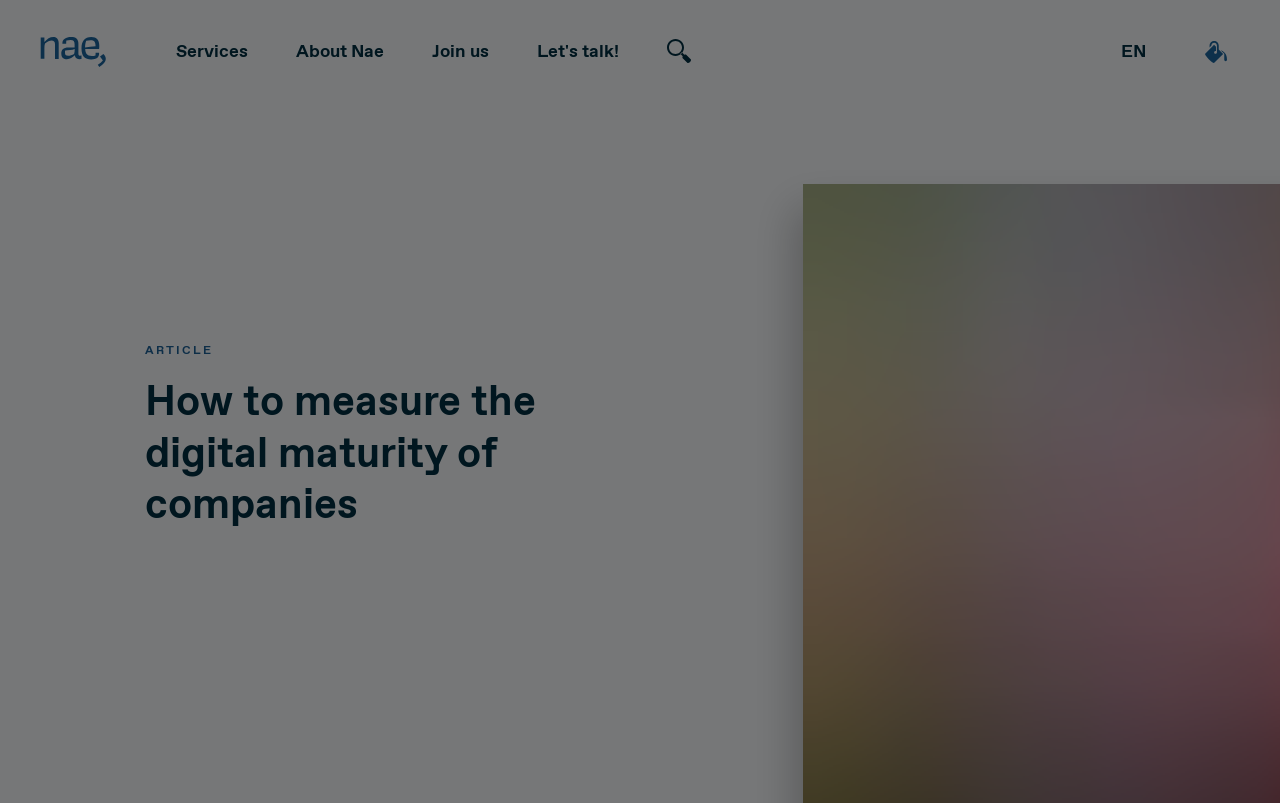How many personality traits can be selected?
Based on the image, provide a one-word or brief-phrase response.

16